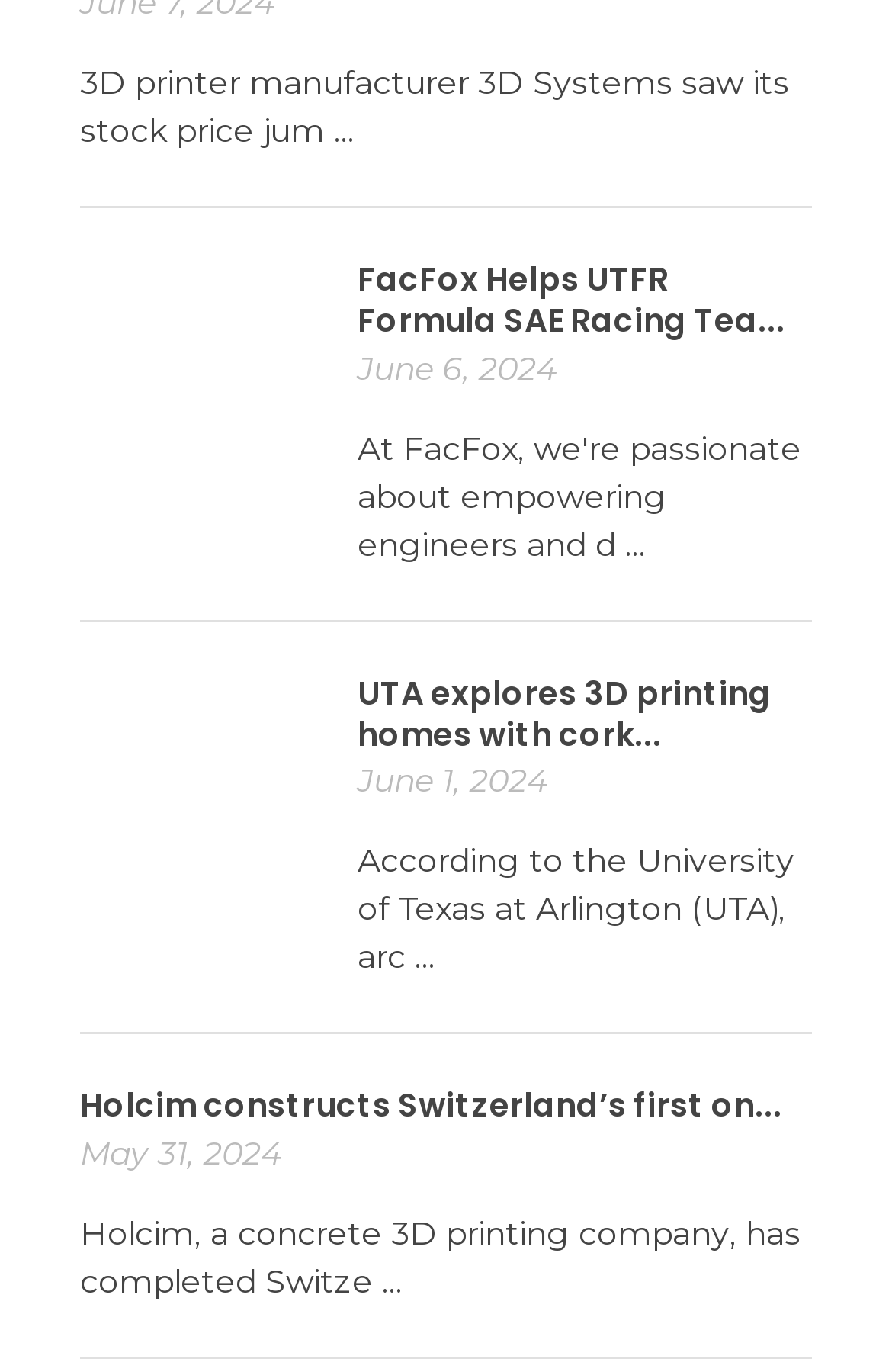What is the company mentioned in the third article?
Based on the image, please offer an in-depth response to the question.

The company mentioned in the third article is Holcim, as indicated by the heading 'Holcim constructs Switzerland’s first on...' and the static text 'Holcim, a concrete 3D printing company, has completed Switzerland’s first...'.